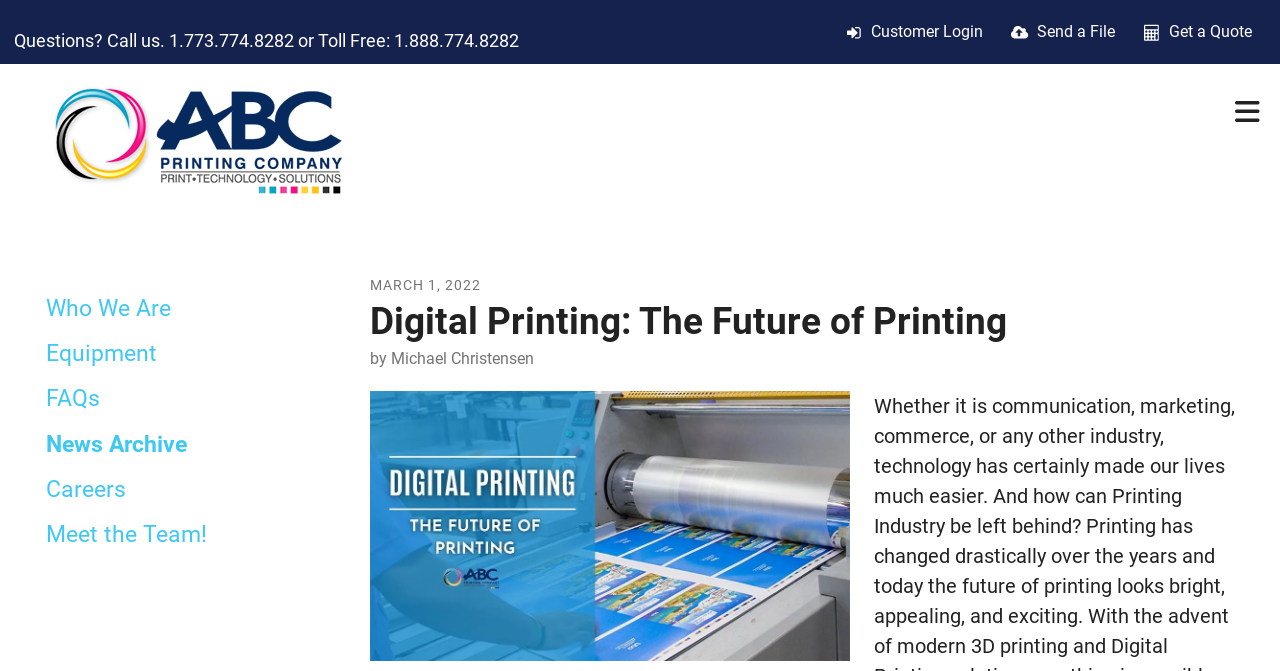Kindly determine the bounding box coordinates for the clickable area to achieve the given instruction: "Click Send a File".

[0.79, 0.032, 0.804, 0.061]